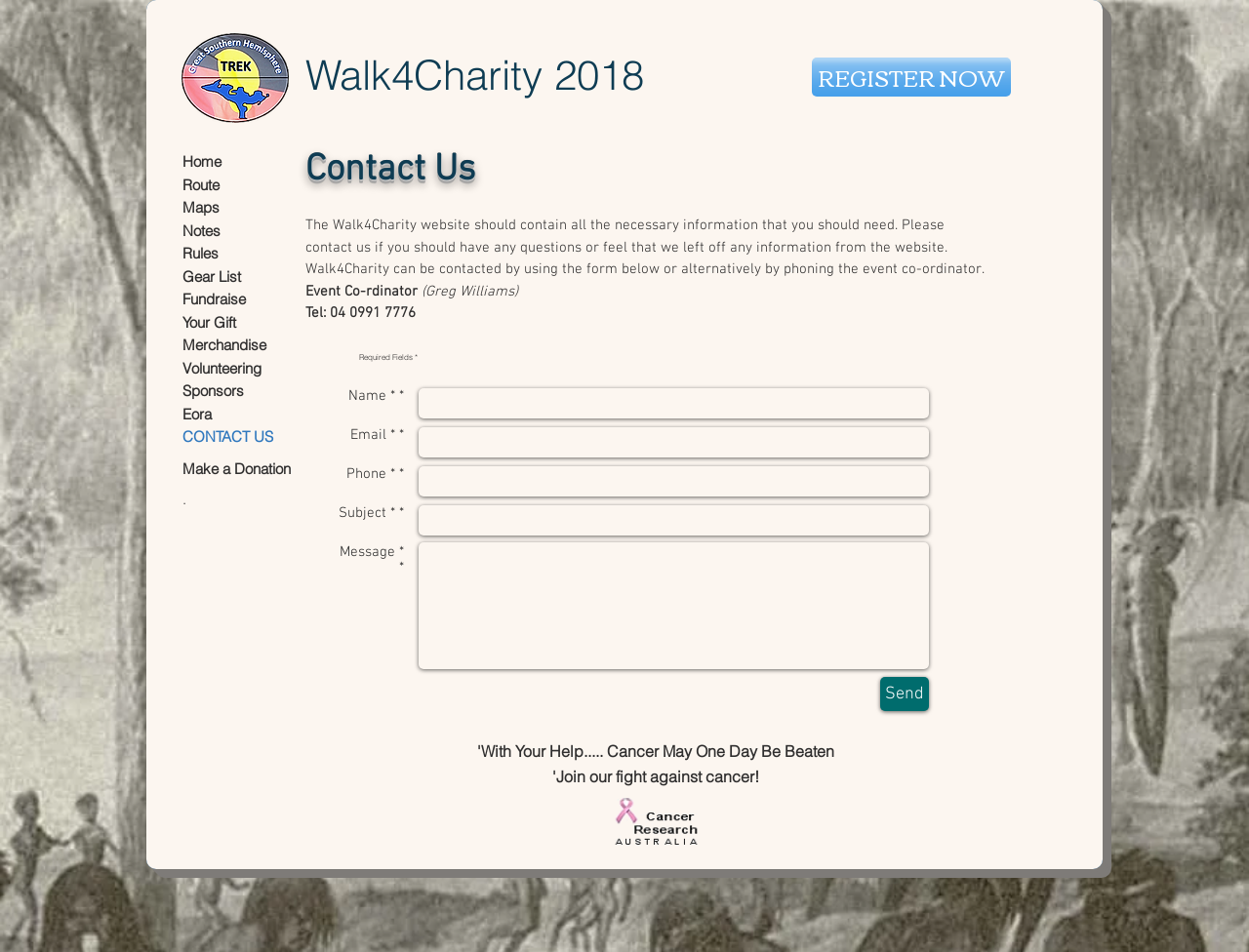What is the phone number of the event coordinator?
Give a one-word or short phrase answer based on the image.

04 0991 7776